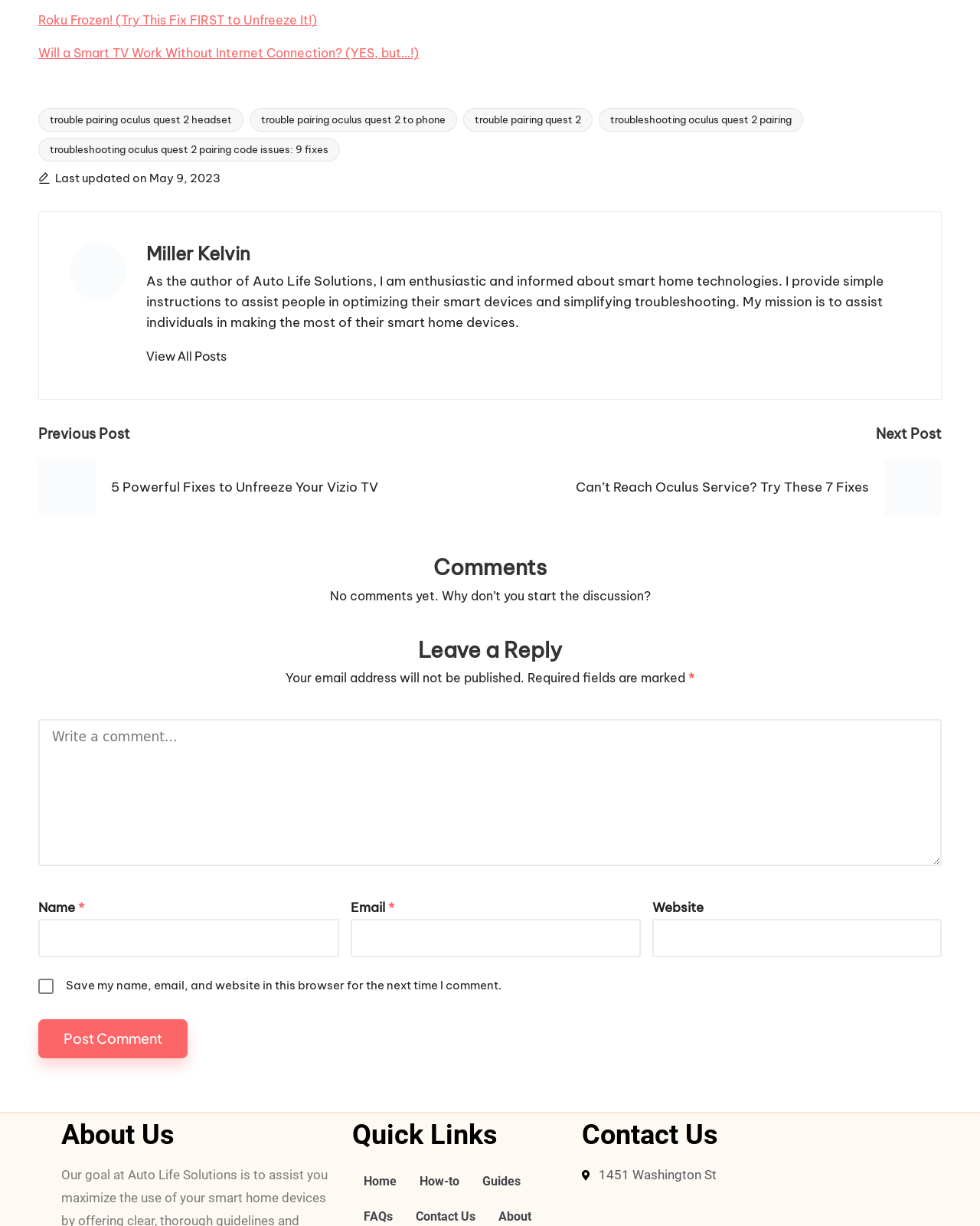Identify the bounding box coordinates for the element you need to click to achieve the following task: "Read about the election in Thailand". The coordinates must be four float values ranging from 0 to 1, formatted as [left, top, right, bottom].

None